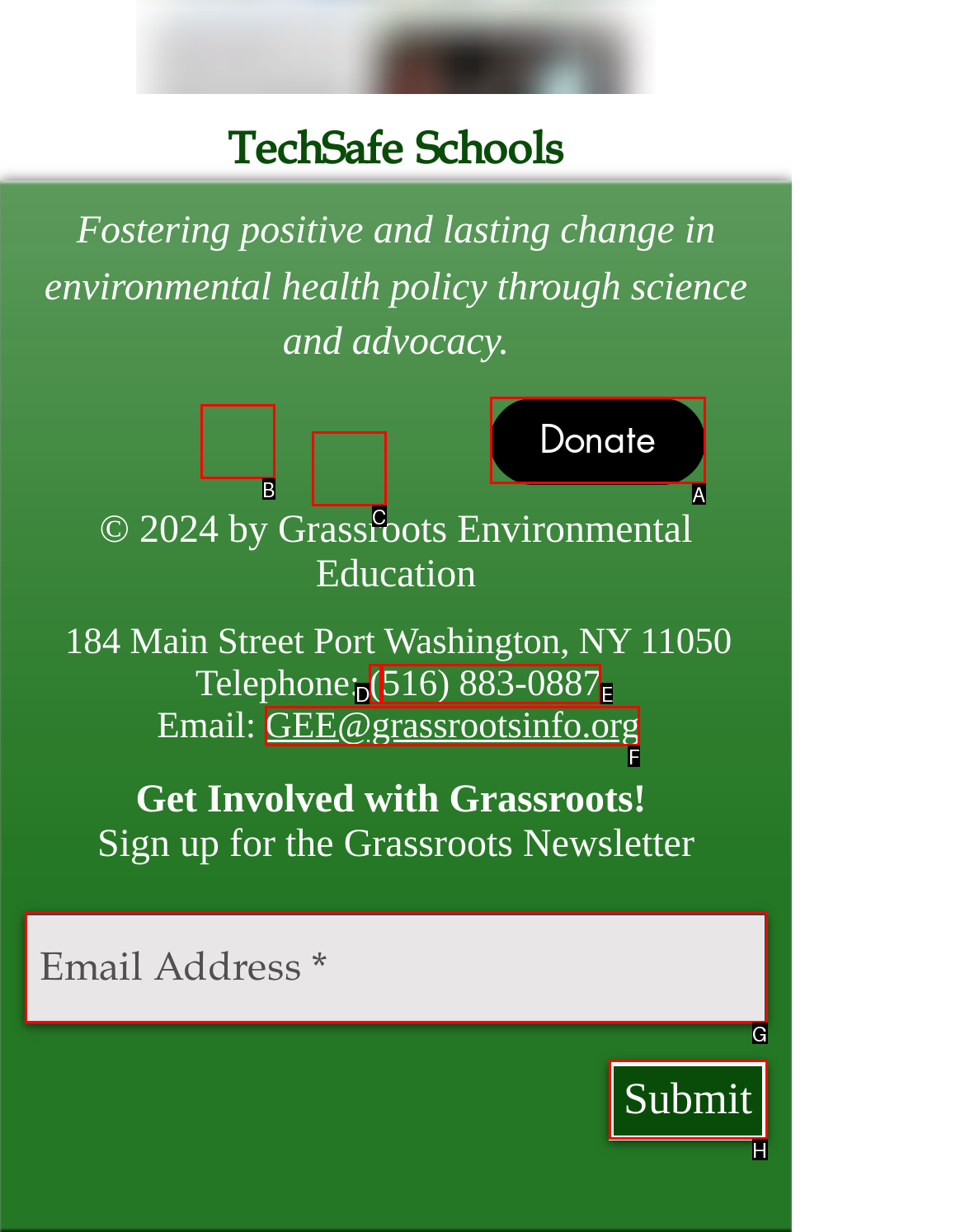Determine which HTML element best fits the description: (
Answer directly with the letter of the matching option from the available choices.

D